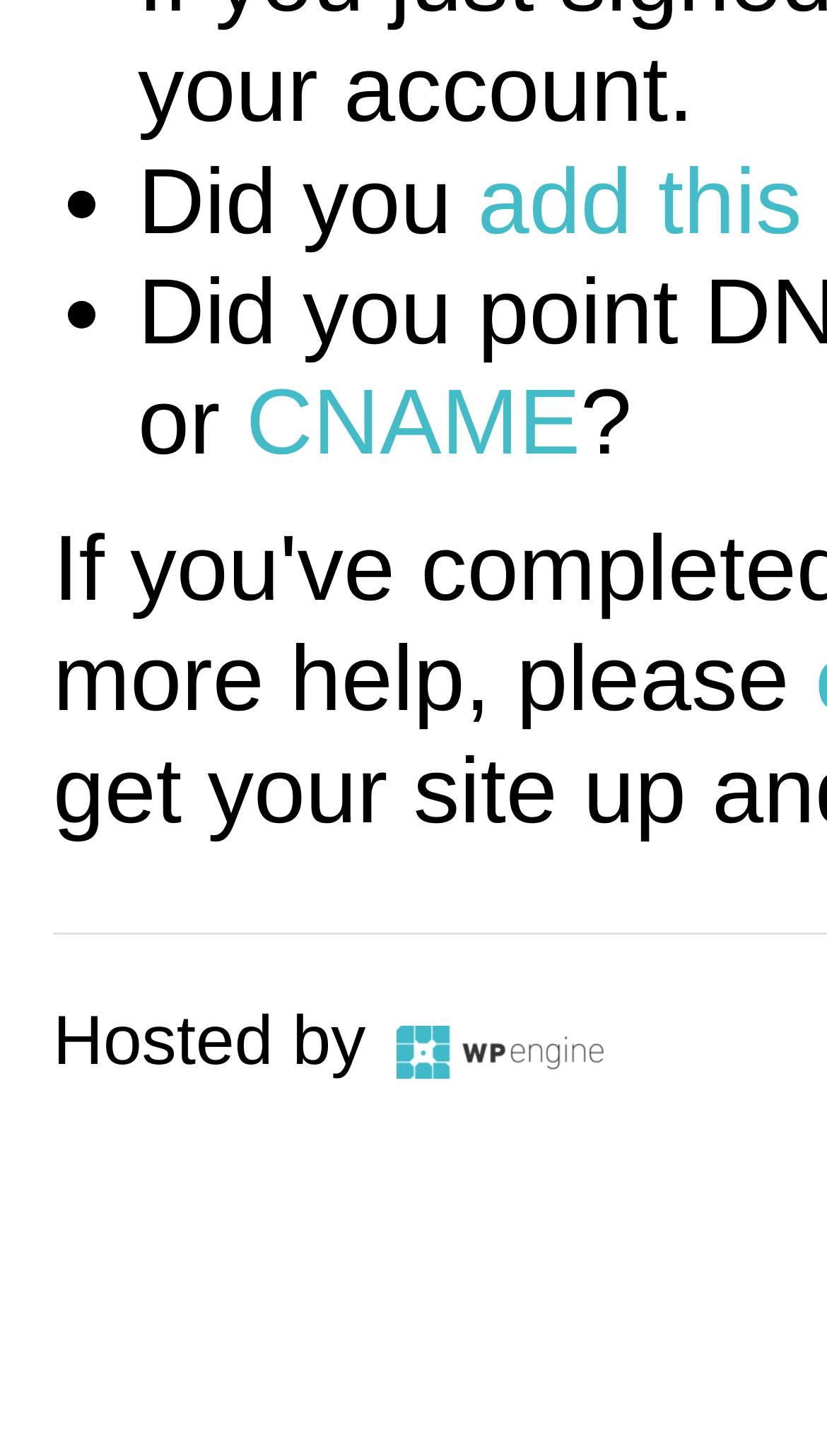Answer the question using only a single word or phrase: 
What is the symbol after 'Did you'?

•